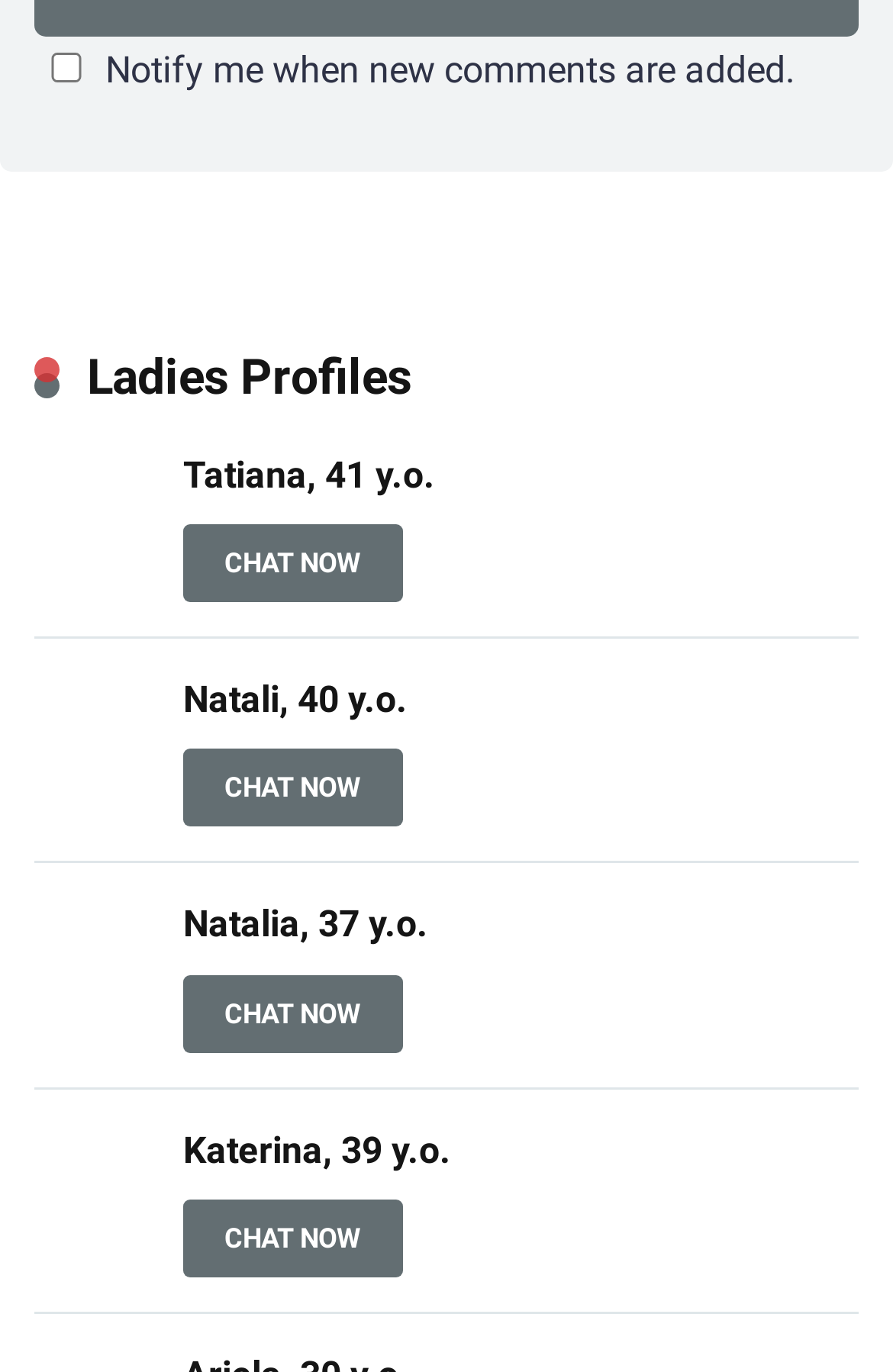Identify the bounding box coordinates of the region that should be clicked to execute the following instruction: "Start a chat with Katerina".

[0.205, 0.874, 0.451, 0.931]